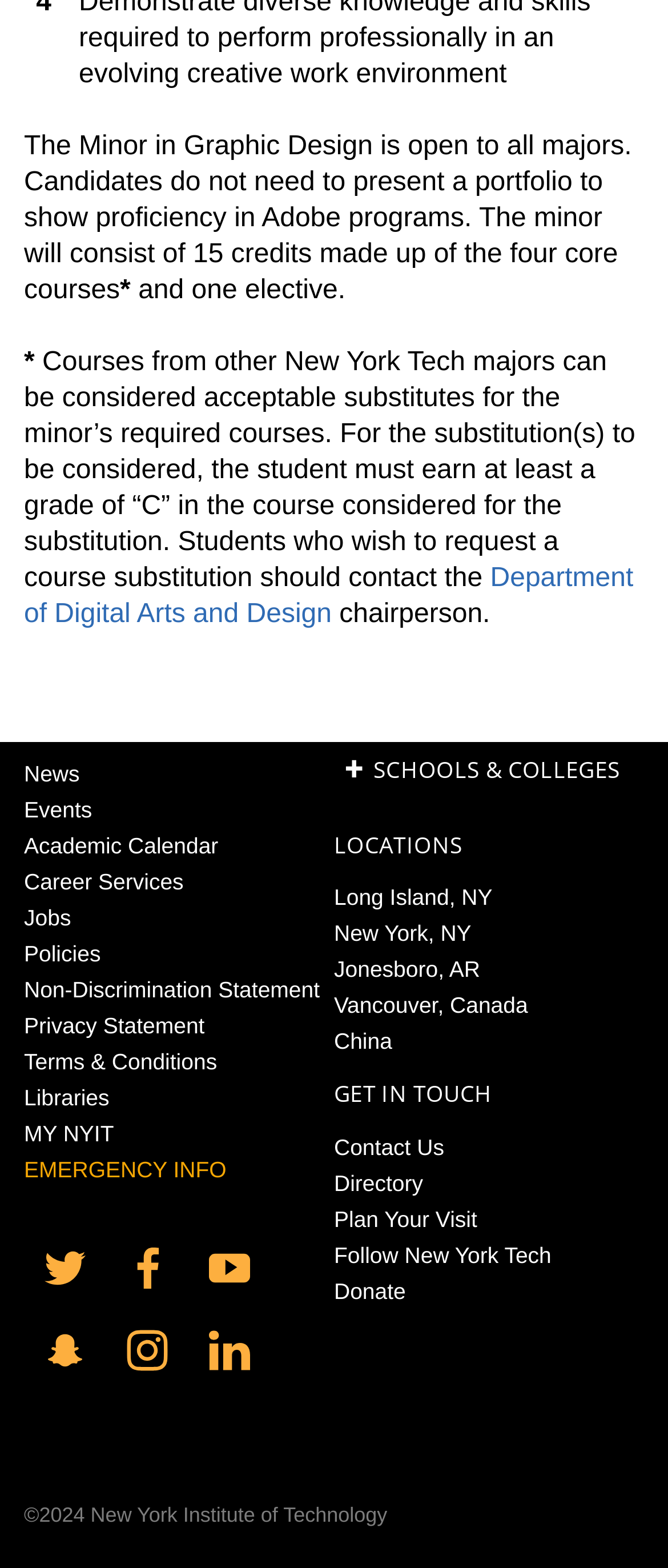Please respond in a single word or phrase: 
What is the minor in graphic design open to?

All majors